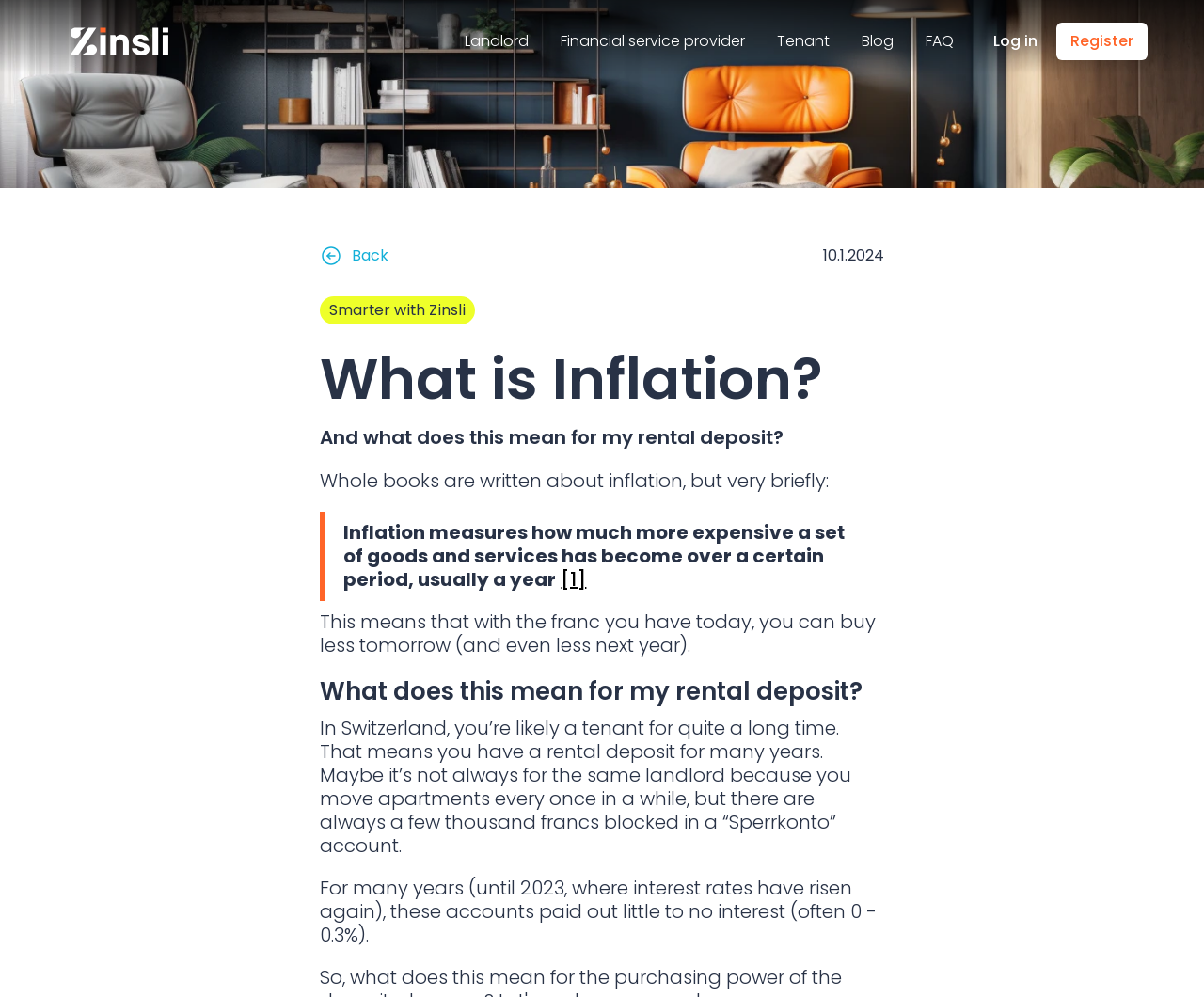Determine the bounding box coordinates of the area to click in order to meet this instruction: "log in".

[0.817, 0.023, 0.87, 0.06]